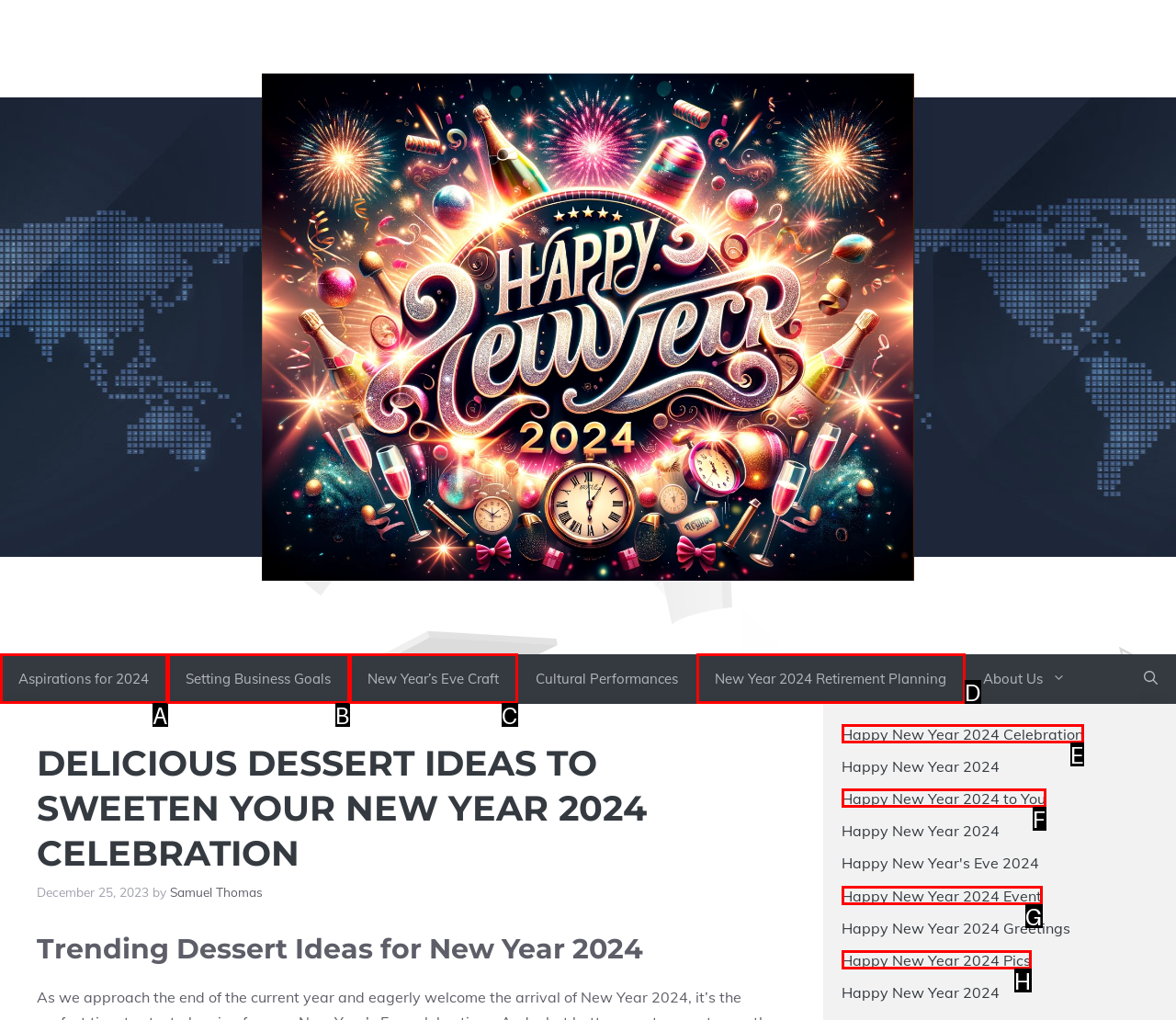Identify the option that corresponds to the given description: Happy New Year 2024 Celebration. Reply with the letter of the chosen option directly.

E